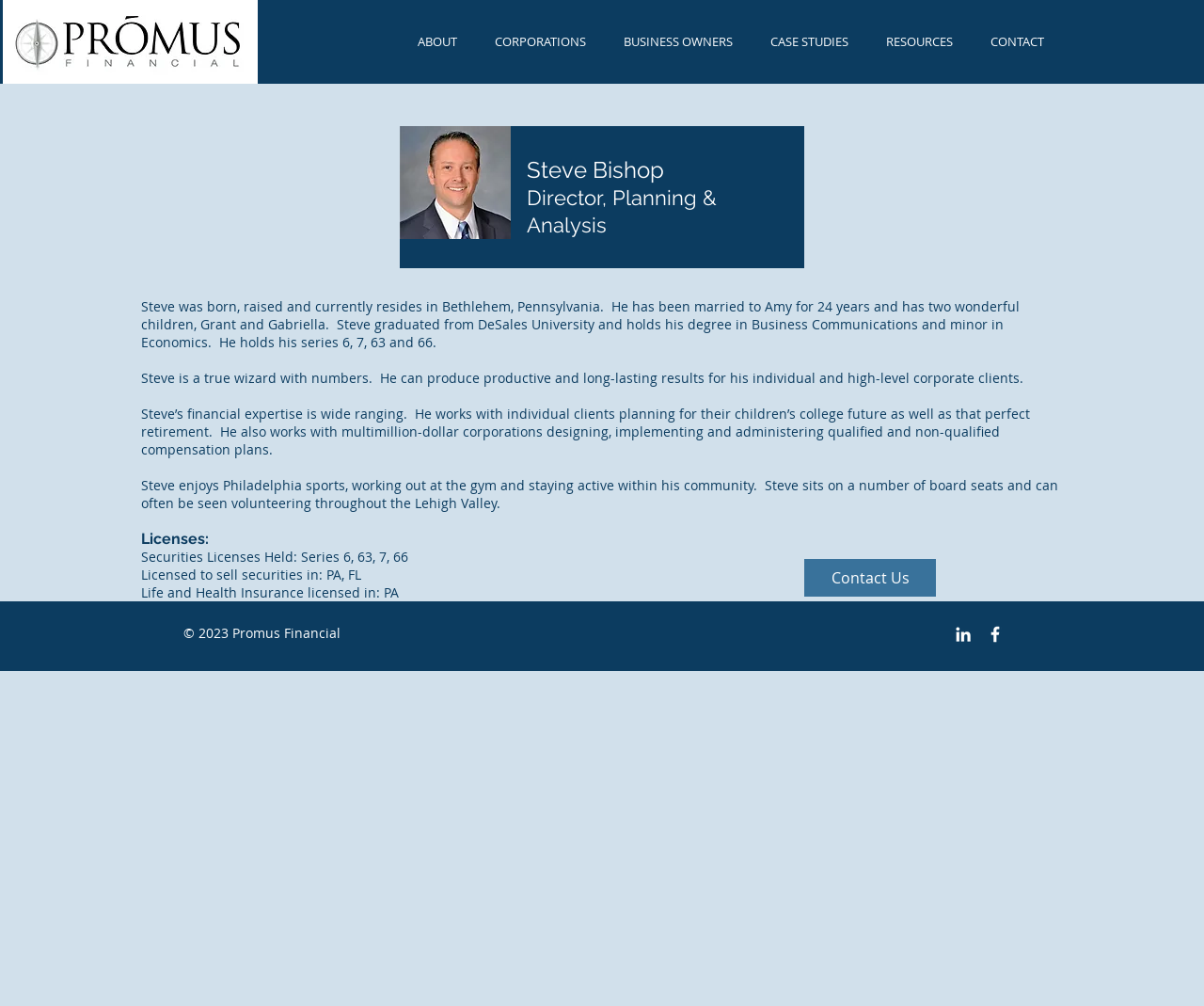Locate the bounding box of the UI element with the following description: "aria-label="Facebook Icon"".

[0.818, 0.62, 0.835, 0.641]